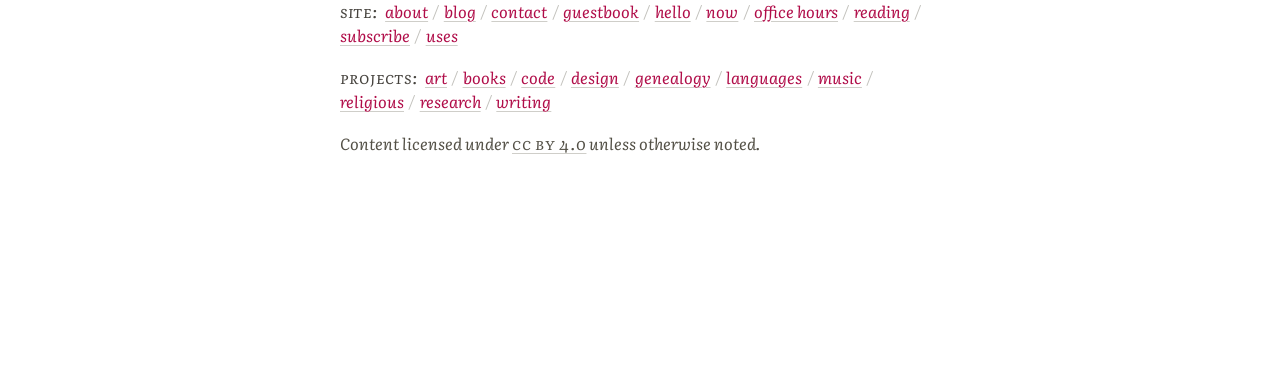Find the bounding box coordinates of the clickable area that will achieve the following instruction: "subscribe to the newsletter".

[0.266, 0.062, 0.32, 0.12]